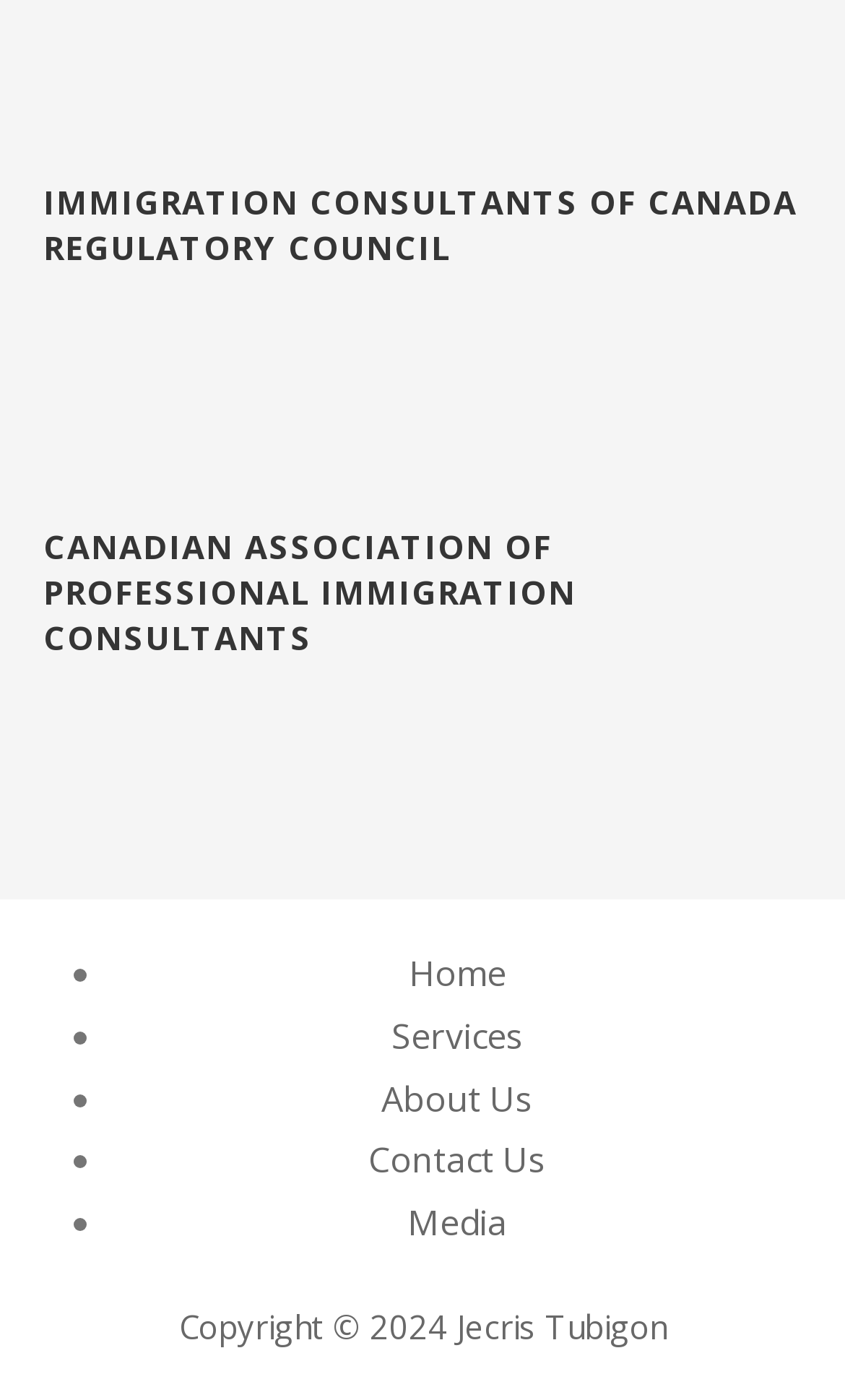Please provide the bounding box coordinates for the UI element as described: "العربية". The coordinates must be four floats between 0 and 1, represented as [left, top, right, bottom].

None